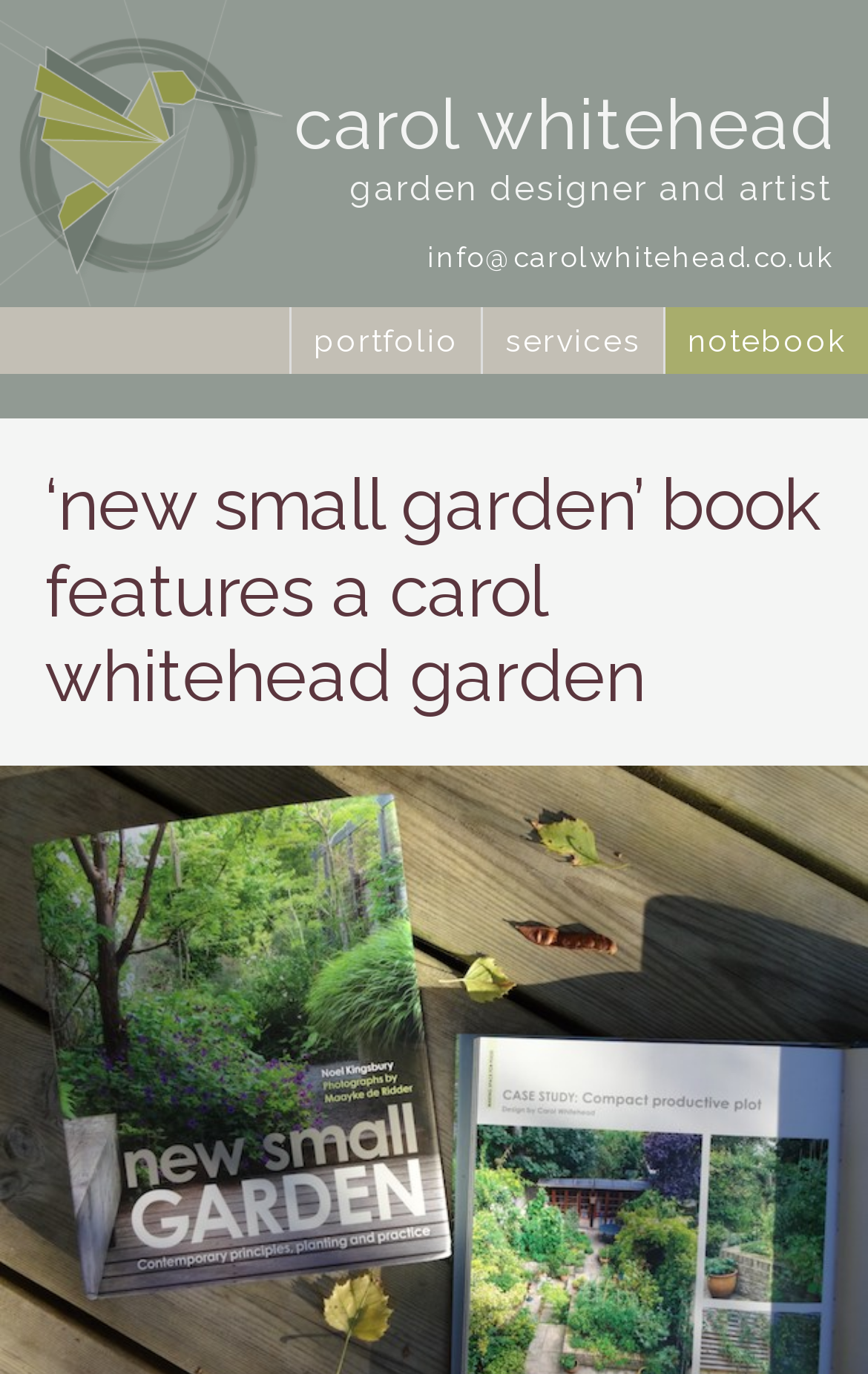What is Carol Whitehead's profession?
Please ensure your answer to the question is detailed and covers all necessary aspects.

I found the answer by looking at the text 'garden designer and artist' which is next to the link 'carol whitehead', indicating that Carol Whitehead's profession is a garden designer and artist.